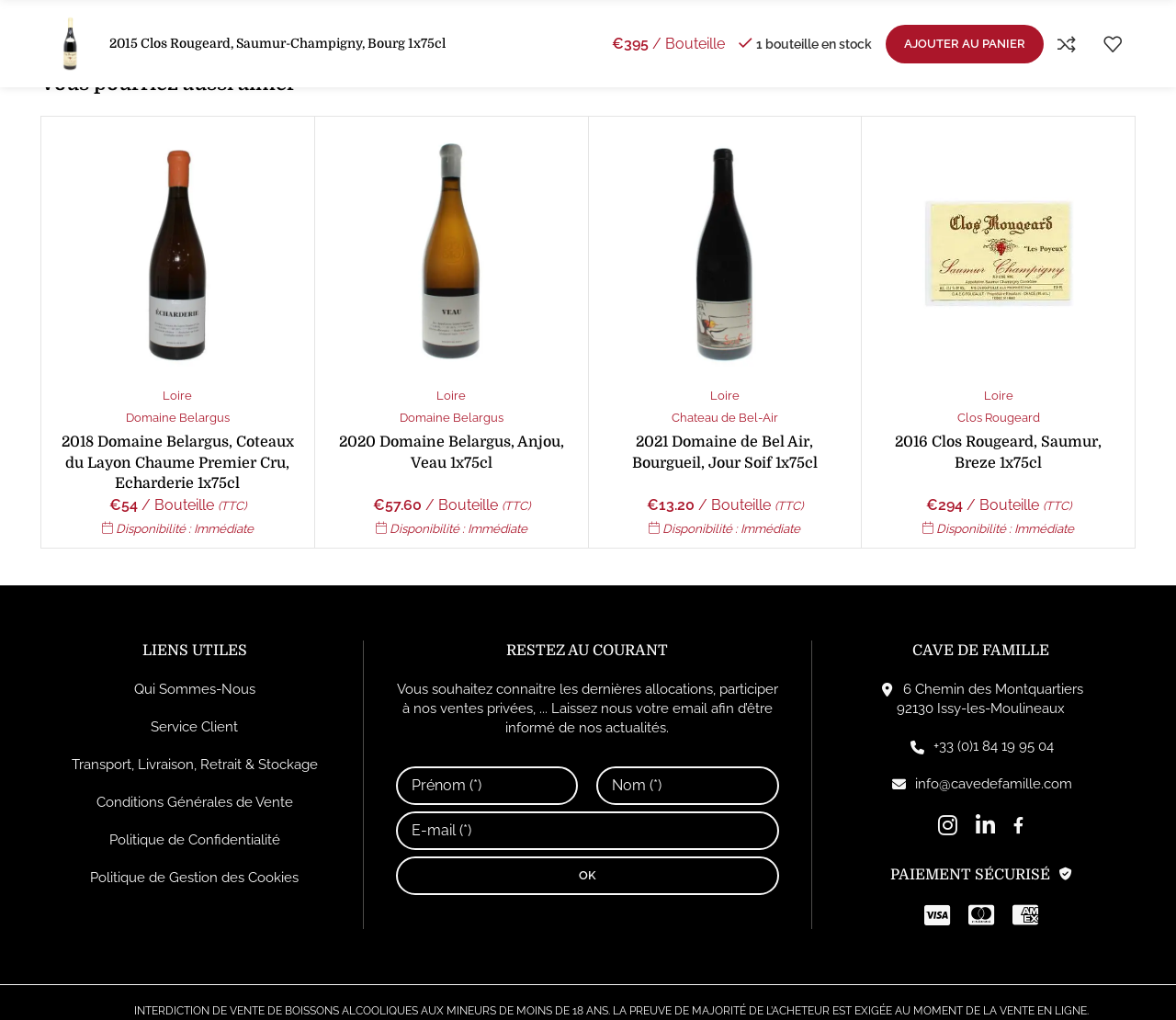Please find the bounding box coordinates of the element that must be clicked to perform the given instruction: "Click on the button 'OK'". The coordinates should be four float numbers from 0 to 1, i.e., [left, top, right, bottom].

[0.336, 0.839, 0.663, 0.877]